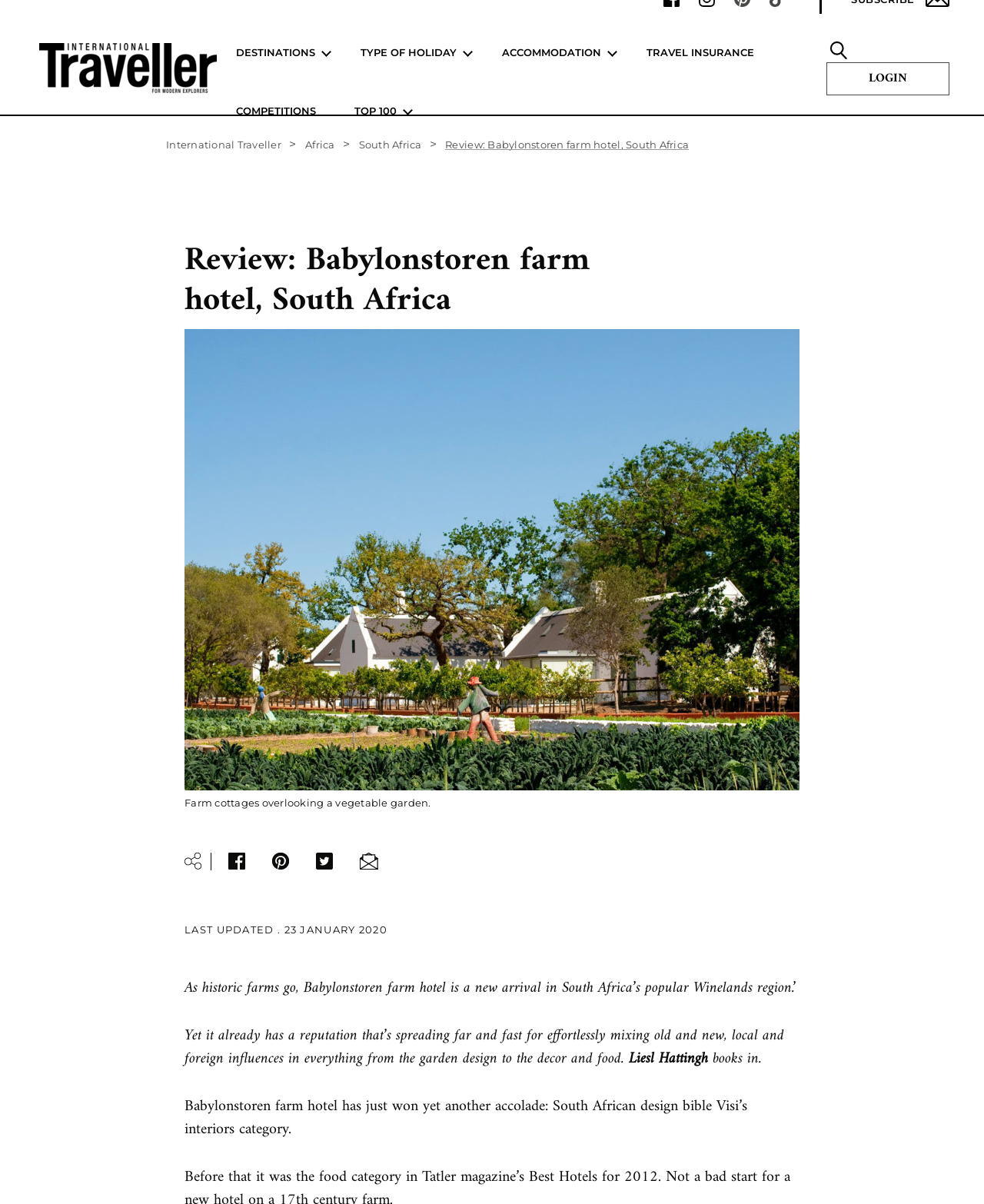Determine the bounding box coordinates of the clickable region to follow the instruction: "Share the article on Facebook".

[0.232, 0.708, 0.277, 0.723]